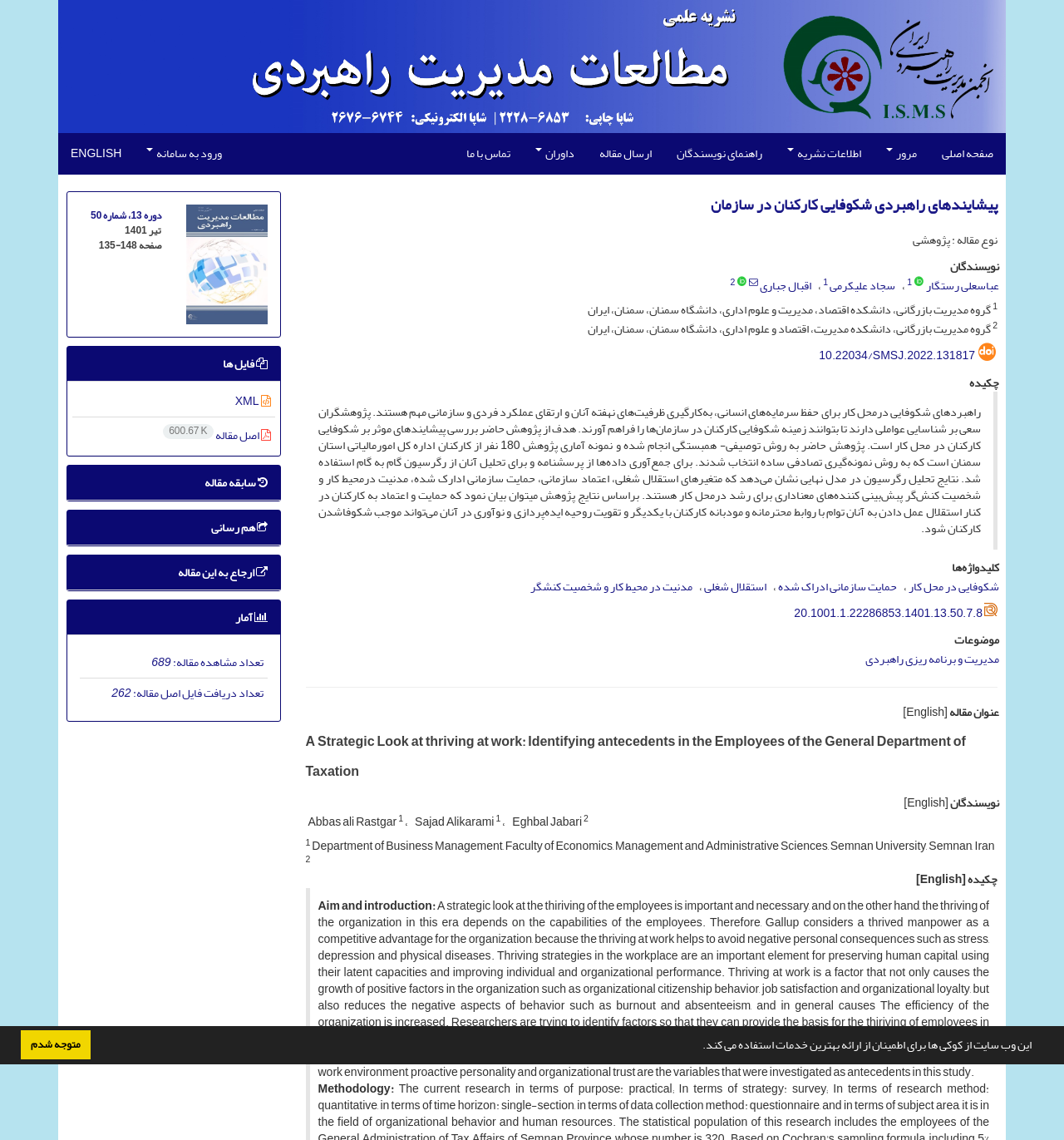Using the element description: "title="Next"", determine the bounding box coordinates for the specified UI element. The coordinates should be four float numbers between 0 and 1, [left, top, right, bottom].

None